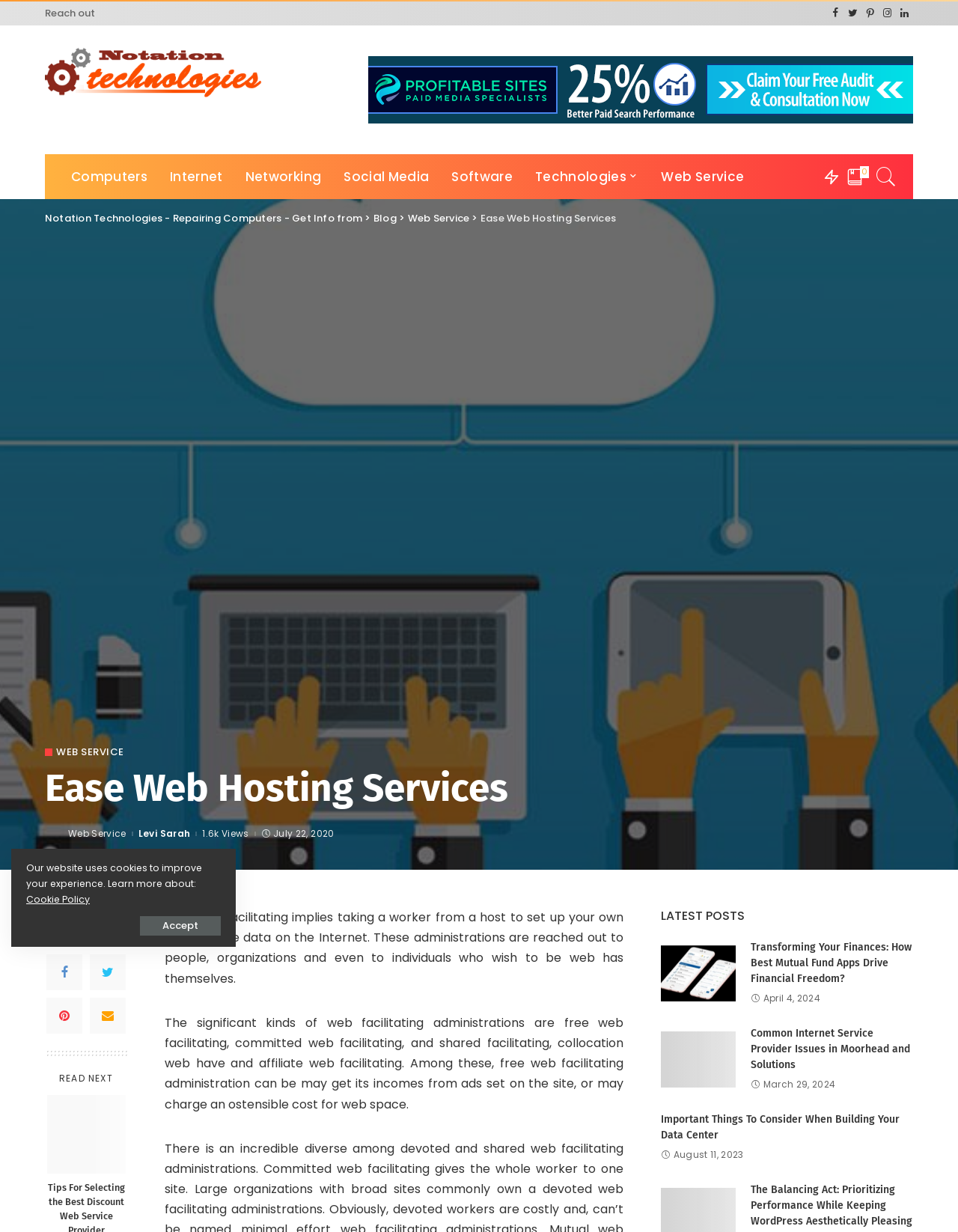Answer the question below in one word or phrase:
What is the purpose of the 'Reach out' link?

To contact the website